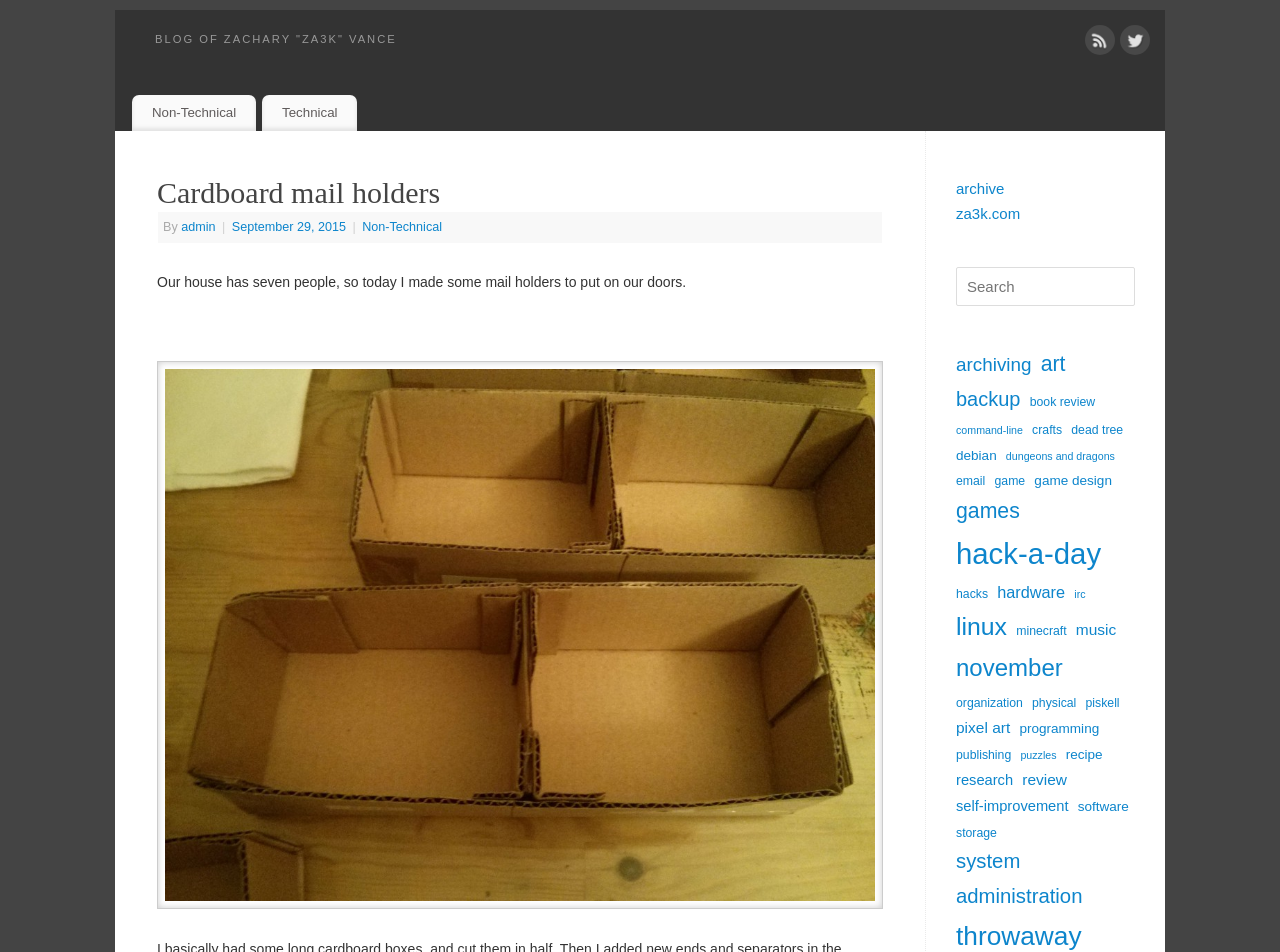Locate the bounding box of the UI element based on this description: "dead tree". Provide four float numbers between 0 and 1 as [left, top, right, bottom].

[0.837, 0.441, 0.877, 0.463]